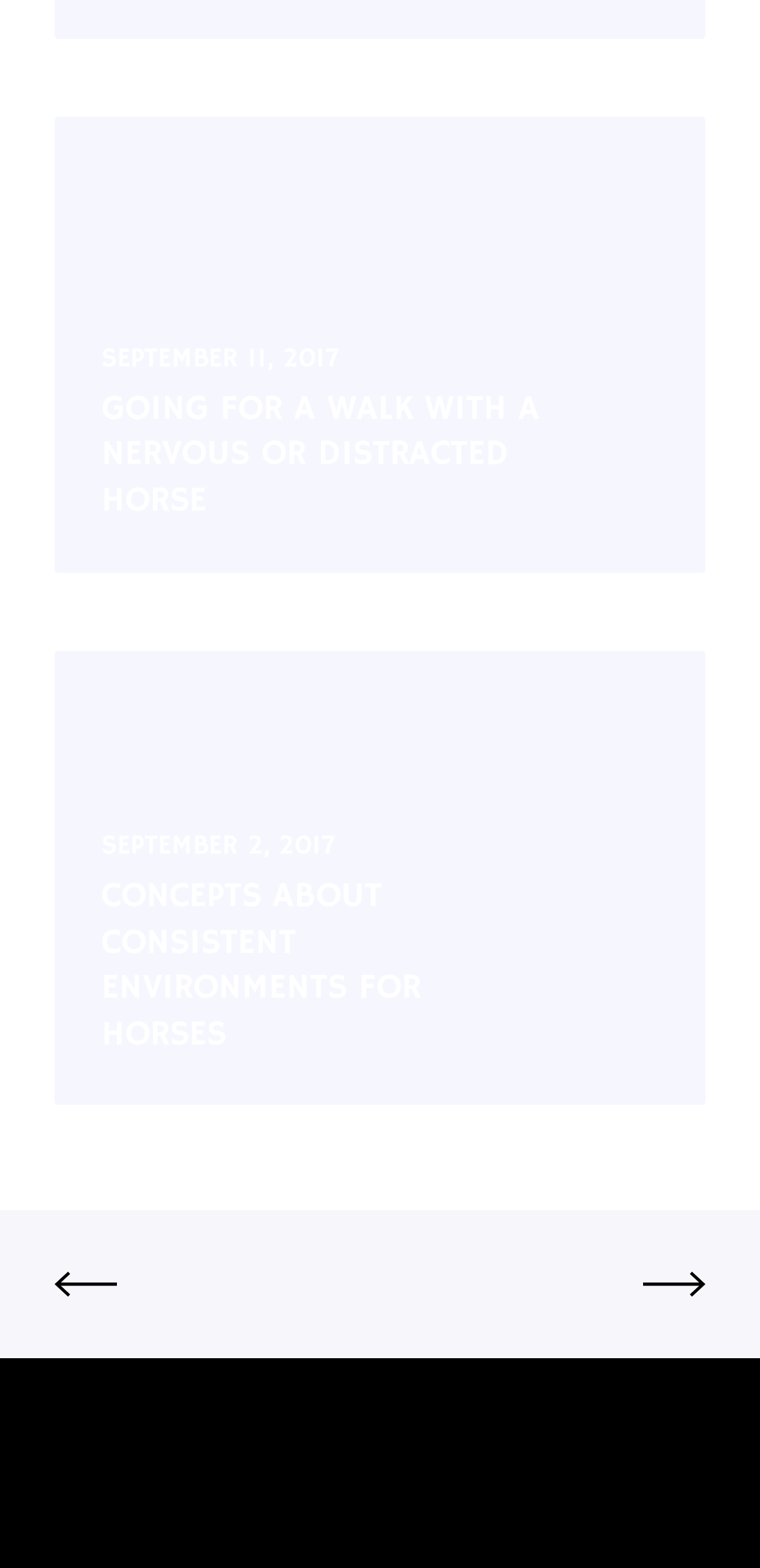How many links are on this webpage?
Observe the image and answer the question with a one-word or short phrase response.

4